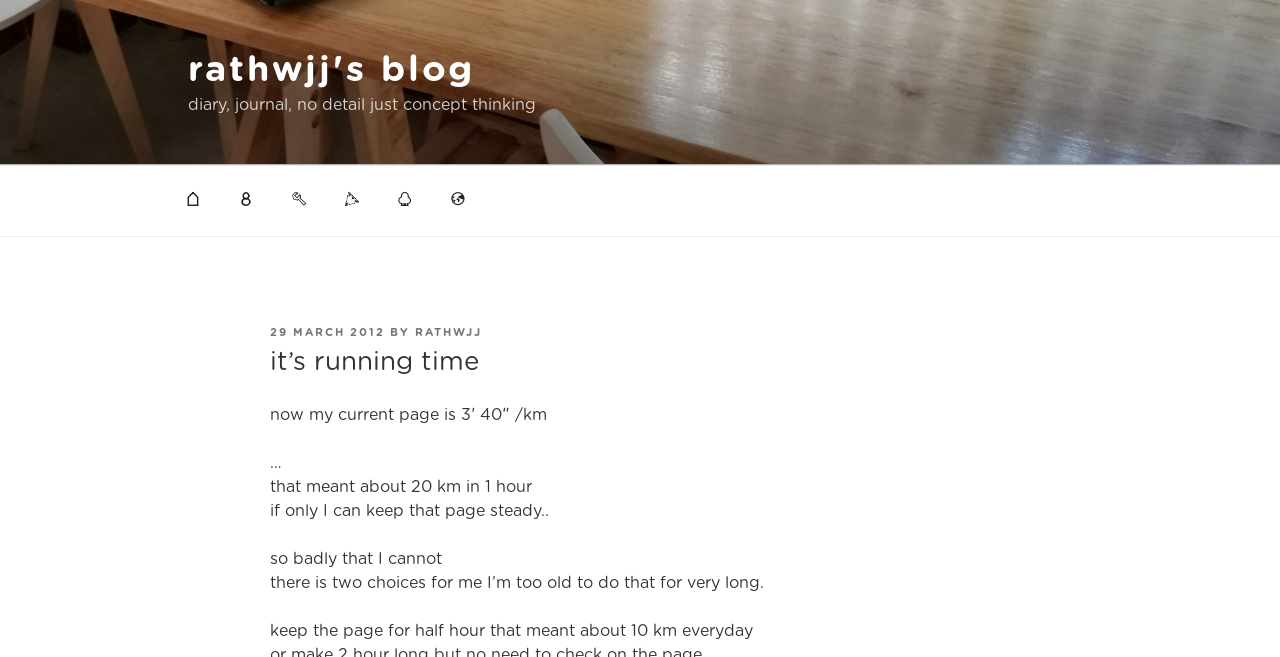From the screenshot, find the bounding box of the UI element matching this description: "29 March 2012". Supply the bounding box coordinates in the form [left, top, right, bottom], each a float between 0 and 1.

[0.211, 0.498, 0.301, 0.514]